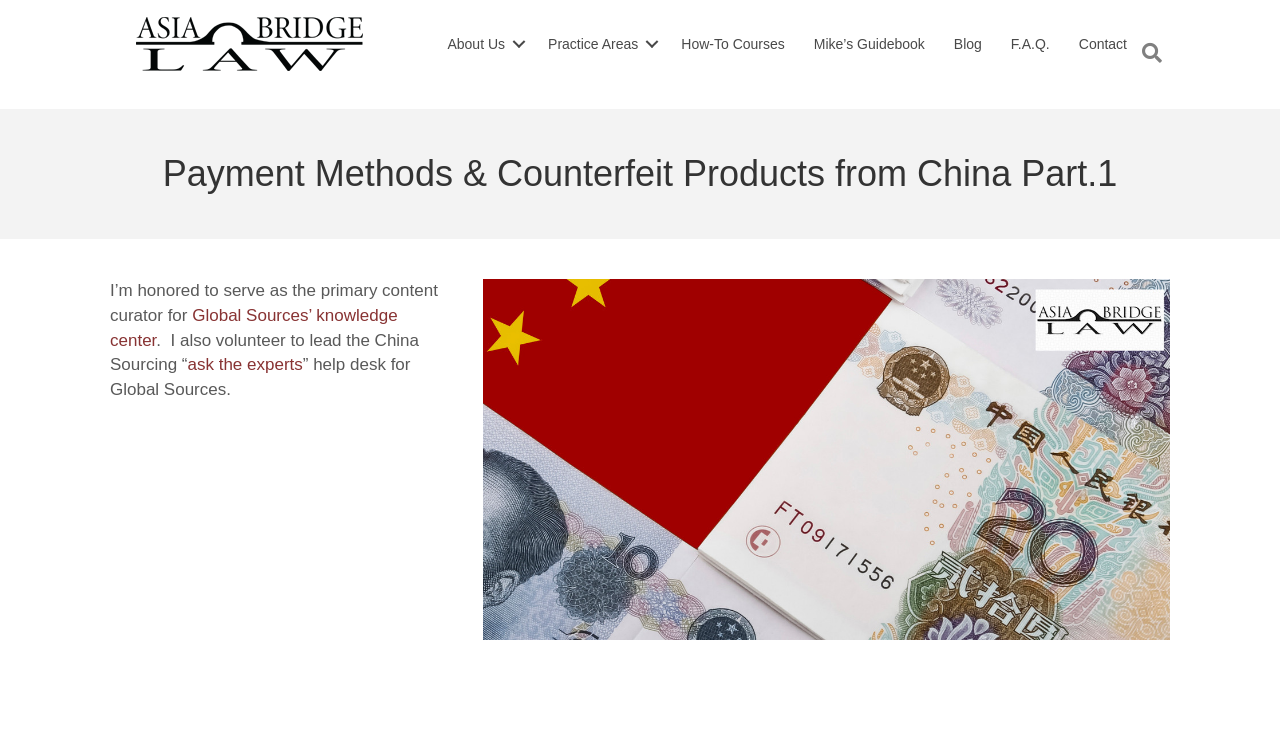Analyze the image and provide a detailed answer to the question: What is the name of the help desk for Global Sources?

The name of the help desk for Global Sources can be found in the text, which says 'I also volunteer to lead the China Sourcing “ask the experts” help desk for Global Sources'.